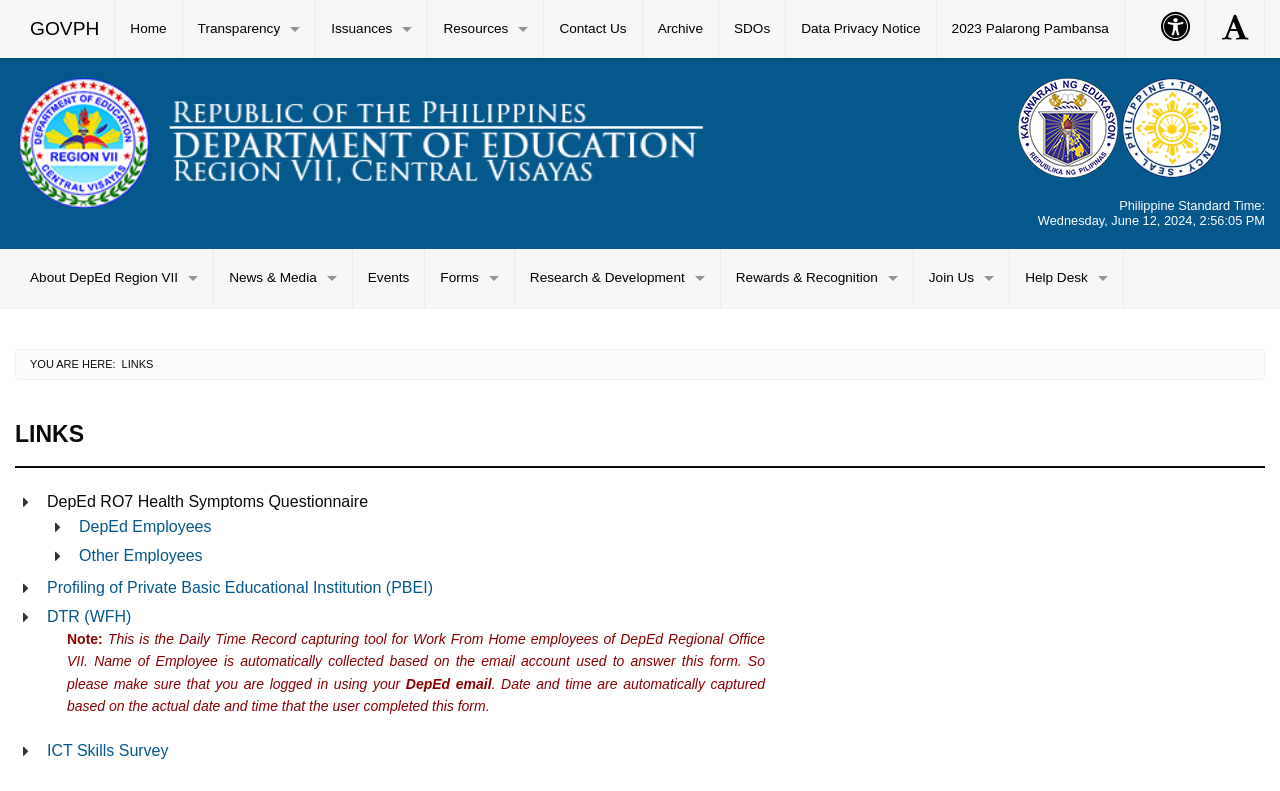Give a short answer to this question using one word or a phrase:
What type of institutions can be profiled?

Private Basic Educational Institution (PBEI)